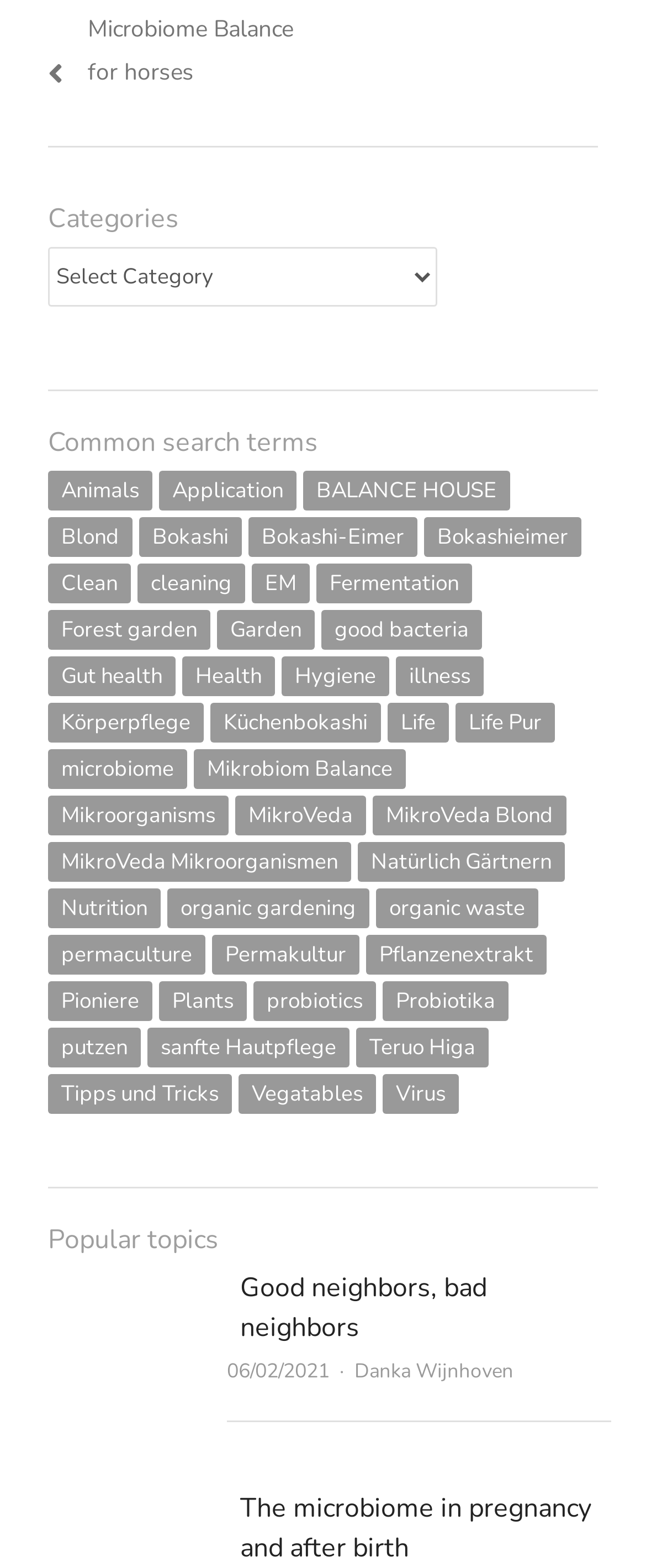Please locate the bounding box coordinates for the element that should be clicked to achieve the following instruction: "Click on the author 'Danka Wijnhoven'". Ensure the coordinates are given as four float numbers between 0 and 1, i.e., [left, top, right, bottom].

[0.549, 0.866, 0.795, 0.883]